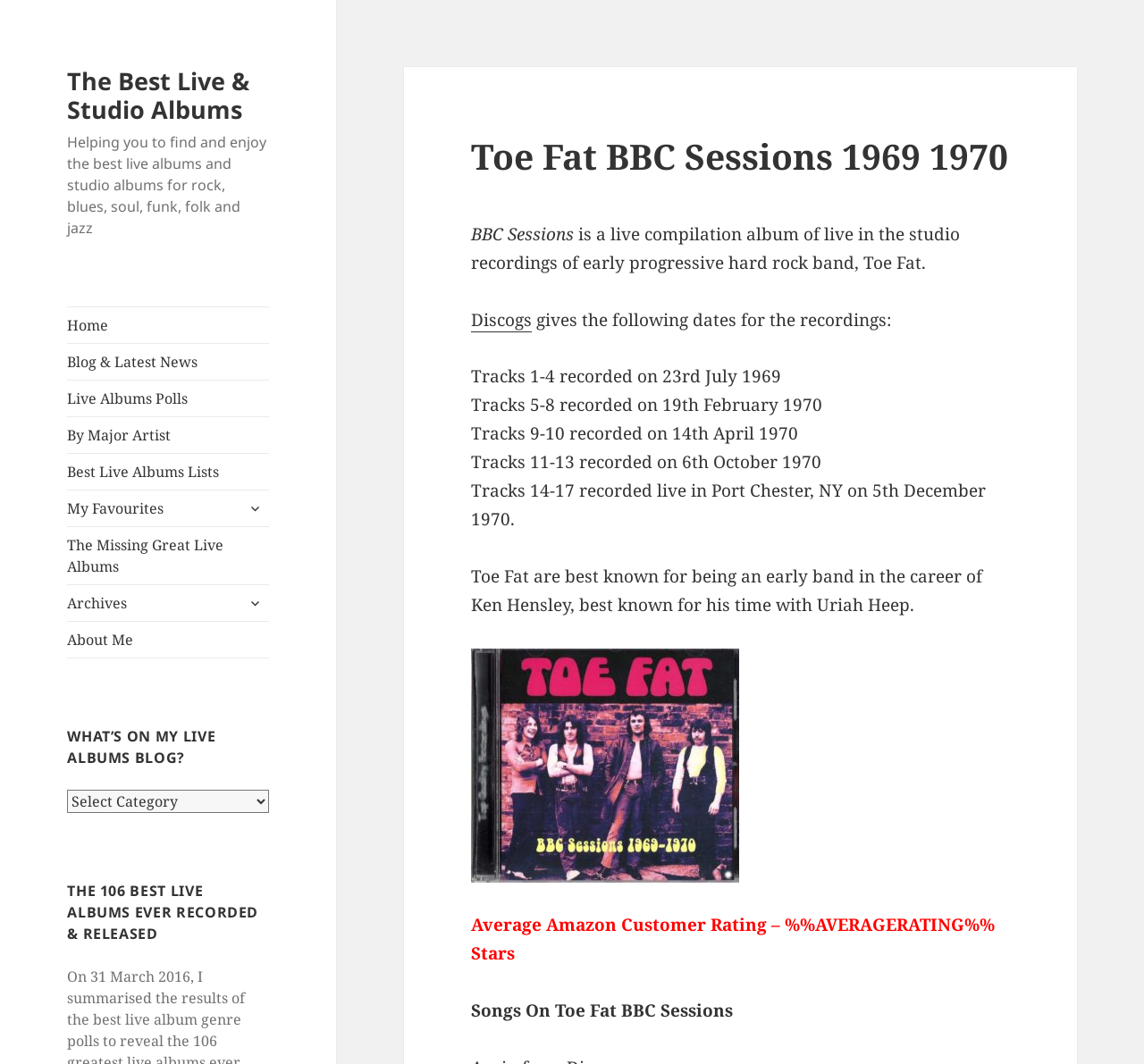Please determine the bounding box coordinates of the element's region to click in order to carry out the following instruction: "Click on the 'Blog & Latest News' link". The coordinates should be four float numbers between 0 and 1, i.e., [left, top, right, bottom].

[0.059, 0.323, 0.235, 0.356]